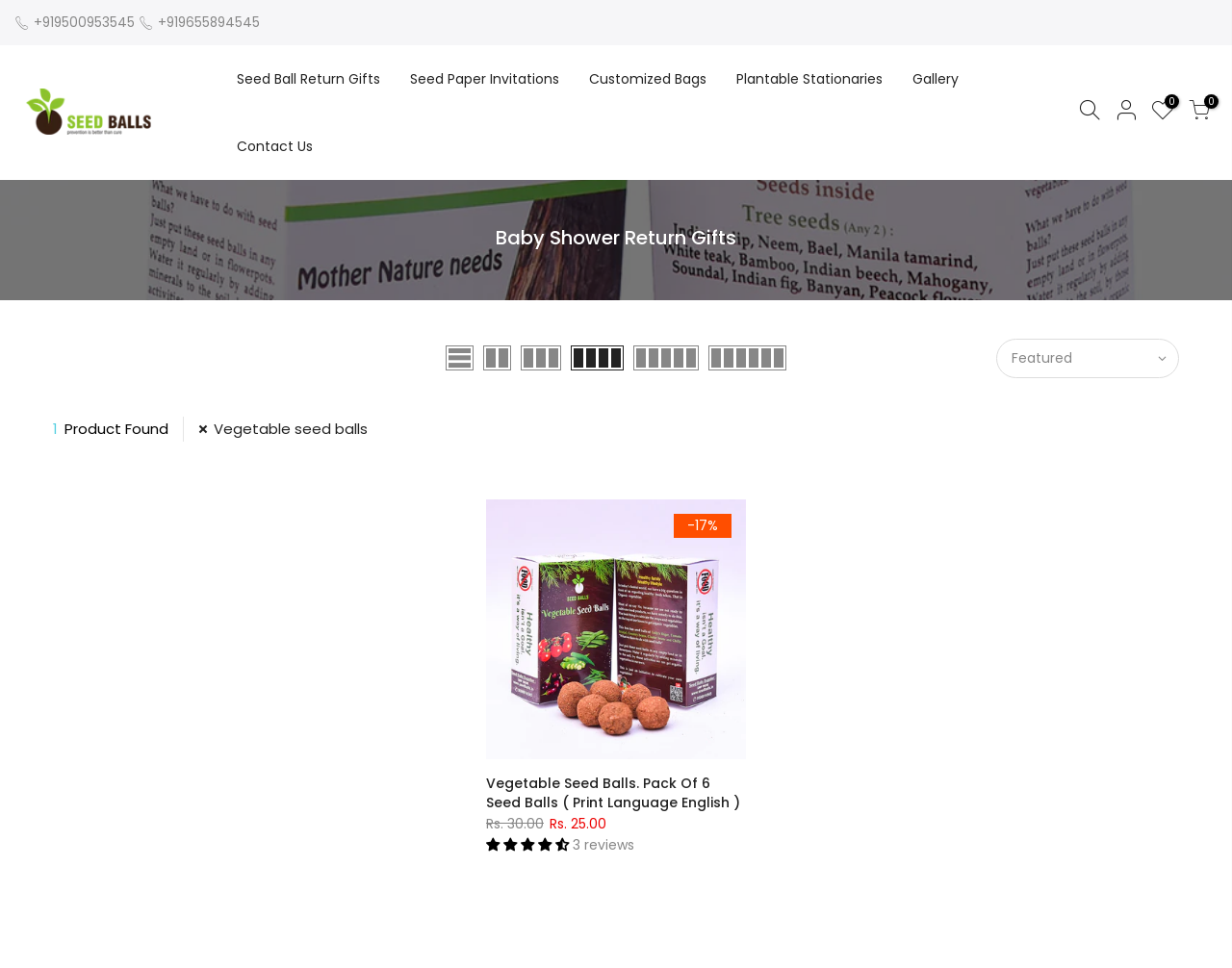Highlight the bounding box coordinates of the region I should click on to meet the following instruction: "Click on Seed Ball Return Gifts".

[0.178, 0.047, 0.319, 0.116]